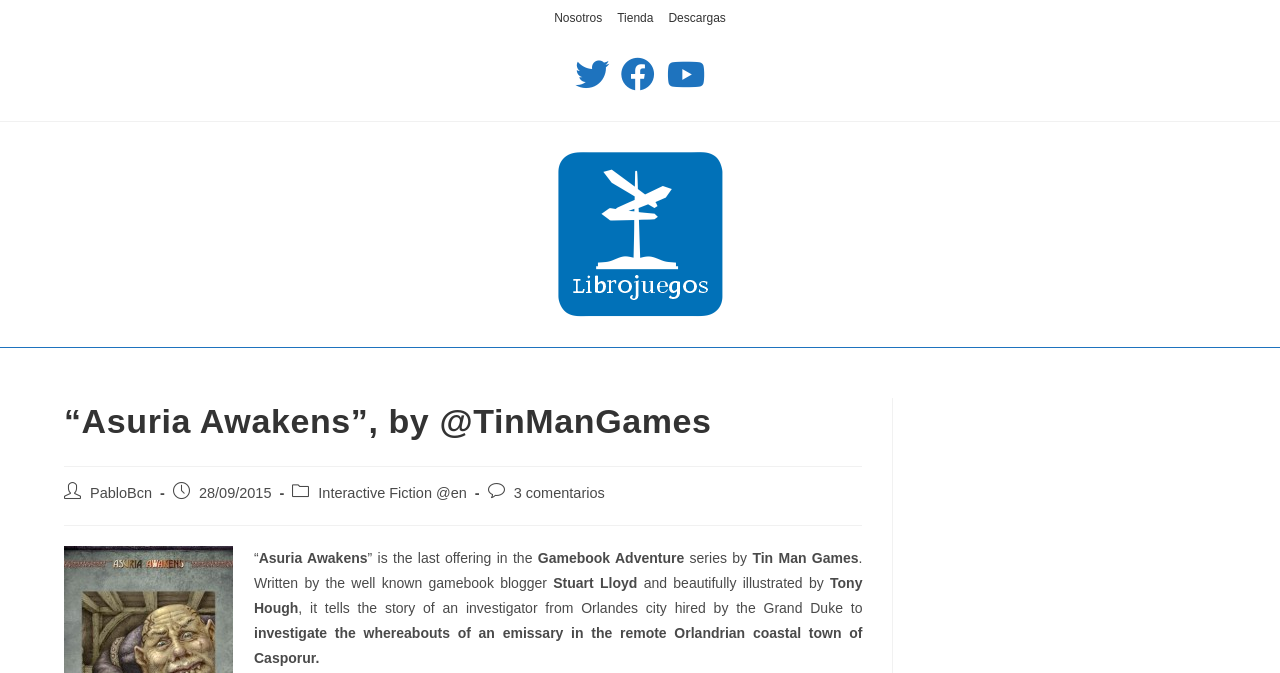Identify the bounding box coordinates of the specific part of the webpage to click to complete this instruction: "View comments of the entry".

[0.401, 0.721, 0.472, 0.744]